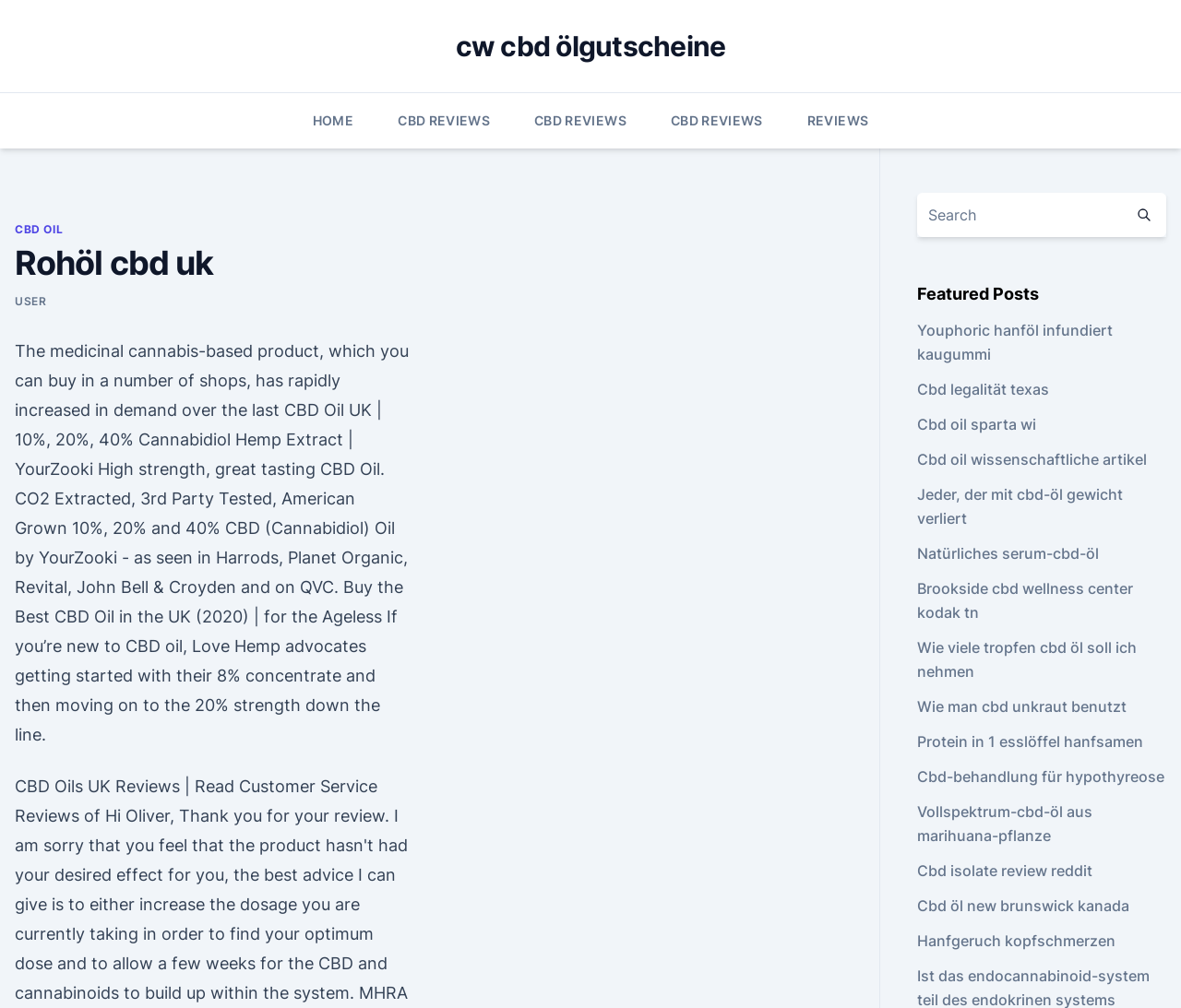Using the given element description, provide the bounding box coordinates (top-left x, top-left y, bottom-right x, bottom-right y) for the corresponding UI element in the screenshot: Suzhou Tianxie Acupuncture Instruments

None